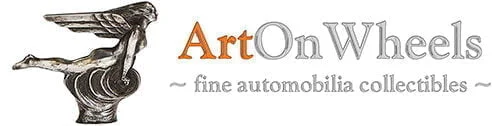Break down the image and provide a full description, noting any significant aspects.

The image features the logo of "ArtOnWheels," a brand specializing in fine automobilia collectibles. The logo showcases a stylized winged figure, which epitomizes the elegance and craftsmanship associated with automotive artistry. Below the figure, the brand name is prominently displayed in a combination of orange and gray text, emphasizing the connection to automotive history and collectibles. The tagline "~ fine automobili collectibles ~" further underscores their dedication to quality and the passion for automotive memorabilia. This logo represents a curated selection of unique items that appeal to collectors and enthusiasts of automotive design.